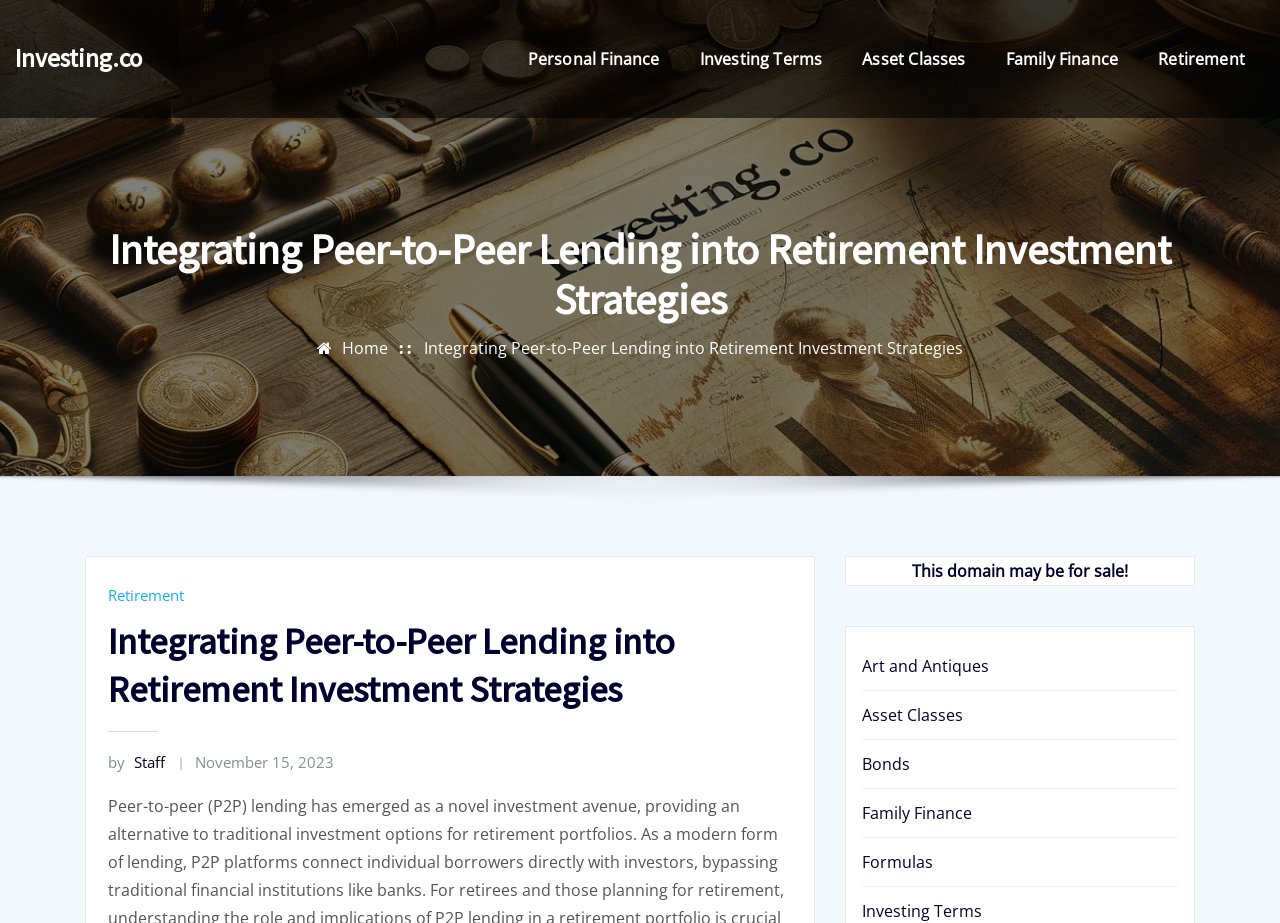Examine the screenshot and answer the question in as much detail as possible: Who wrote the article?

The author of the article is mentioned at the bottom of the webpage, where it says 'by Staff'.